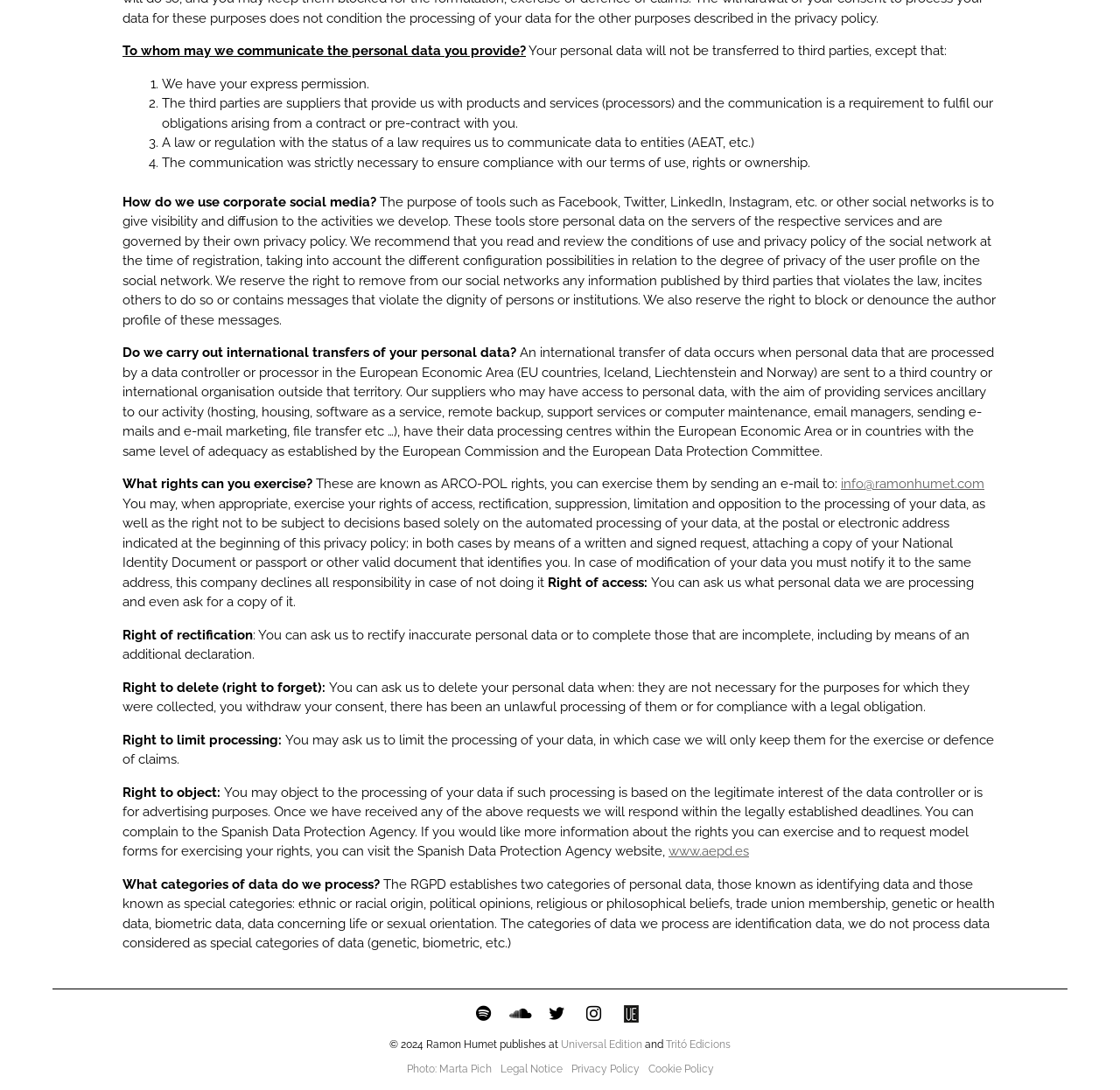Please determine the bounding box coordinates of the section I need to click to accomplish this instruction: "Click the 'info@ramonhumet.com' link".

[0.751, 0.437, 0.879, 0.451]